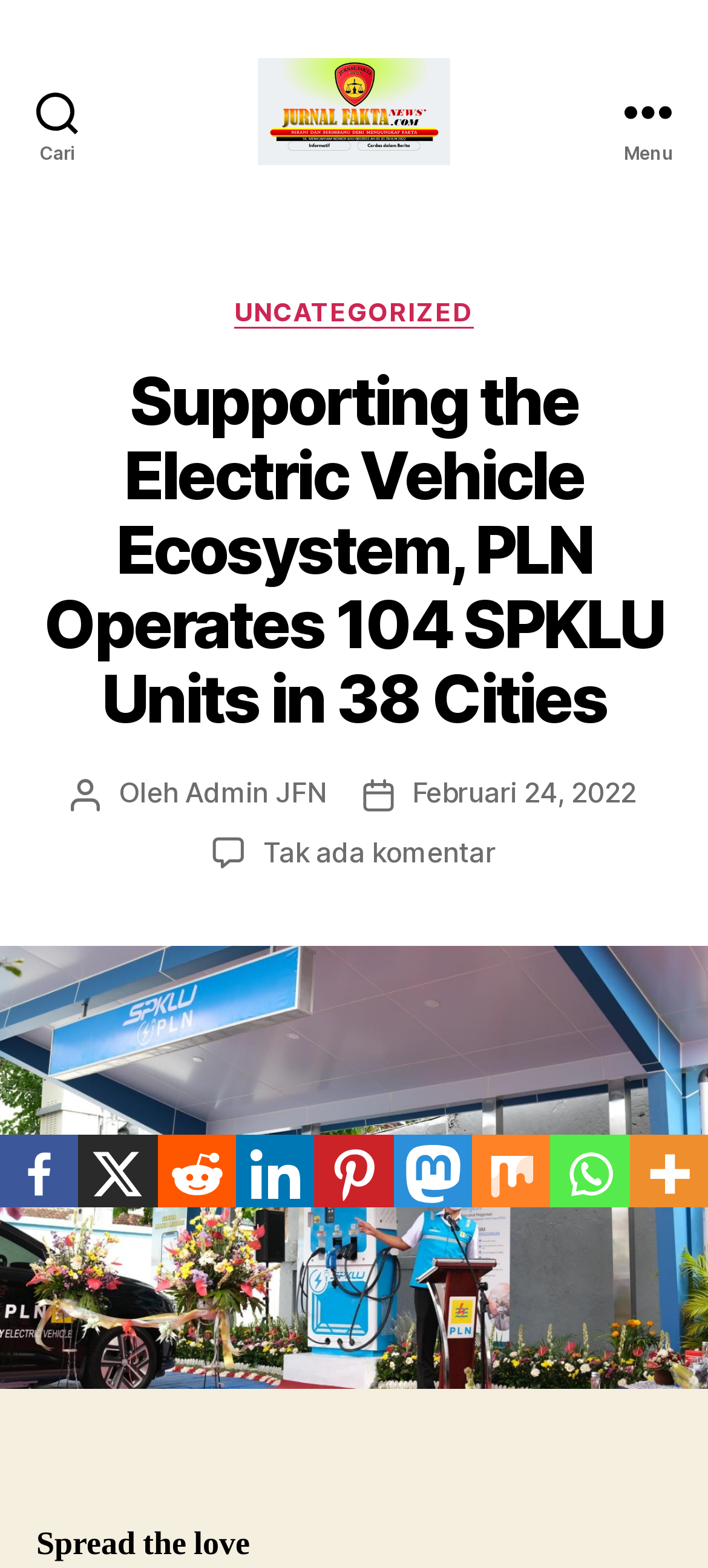Offer a detailed explanation of the webpage layout and contents.

This webpage is an article from JURNAL FAKTA NEWS.COM, with the title "Supporting the Electric Vehicle Ecosystem, PLN Operates 104 SPKLU Units in 38 Cities". At the top left corner, there is a search button labeled "Cari". Next to it, there is a link to the website's homepage, accompanied by the website's logo. On the top right corner, there is a menu button.

Below the menu button, there is a header section that spans the entire width of the page. Within this section, there are several elements, including a category label "Kategori" and a link to the category "UNCATEGORIZED". The main article title is a large heading that takes up most of the width of the page.

Below the article title, there is a section that provides information about the author, including the label "Penulis artikel" and a link to the author's profile "Admin JFN". There is also a label "Tanggal artikel" and a link to the publication date "Februari 24, 2022". Additionally, there is a link to the comments section, which indicates that there are no comments on the article.

The main content of the article is not explicitly described in the accessibility tree, but it is likely to be a news article about PT PLN's operation of Public Electric Vehicle Charging Stations.

At the bottom of the page, there is a figure that takes up the entire width of the page. Above it, there is a section with social media links, including Facebook, Reddit, Linkedin, Pinterest, Mastodon, Mix, Whatsapp, and More. The "More" link is accompanied by an image. Finally, there is a "Spread the love" label at the very bottom of the page.